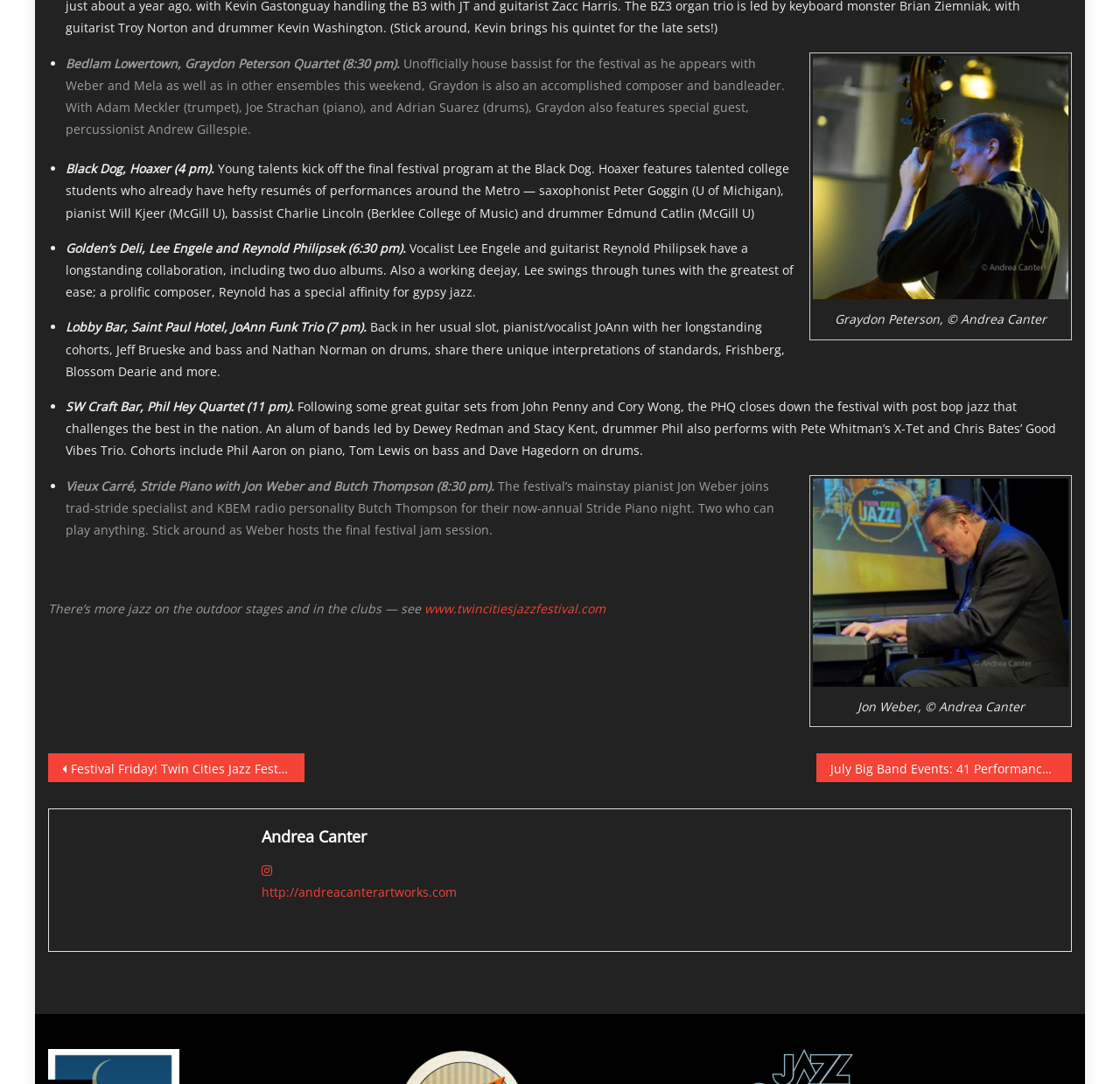Specify the bounding box coordinates of the area to click in order to execute this command: 'Read more about Hoaxer at Black Dog'. The coordinates should consist of four float numbers ranging from 0 to 1, and should be formatted as [left, top, right, bottom].

[0.059, 0.148, 0.191, 0.163]